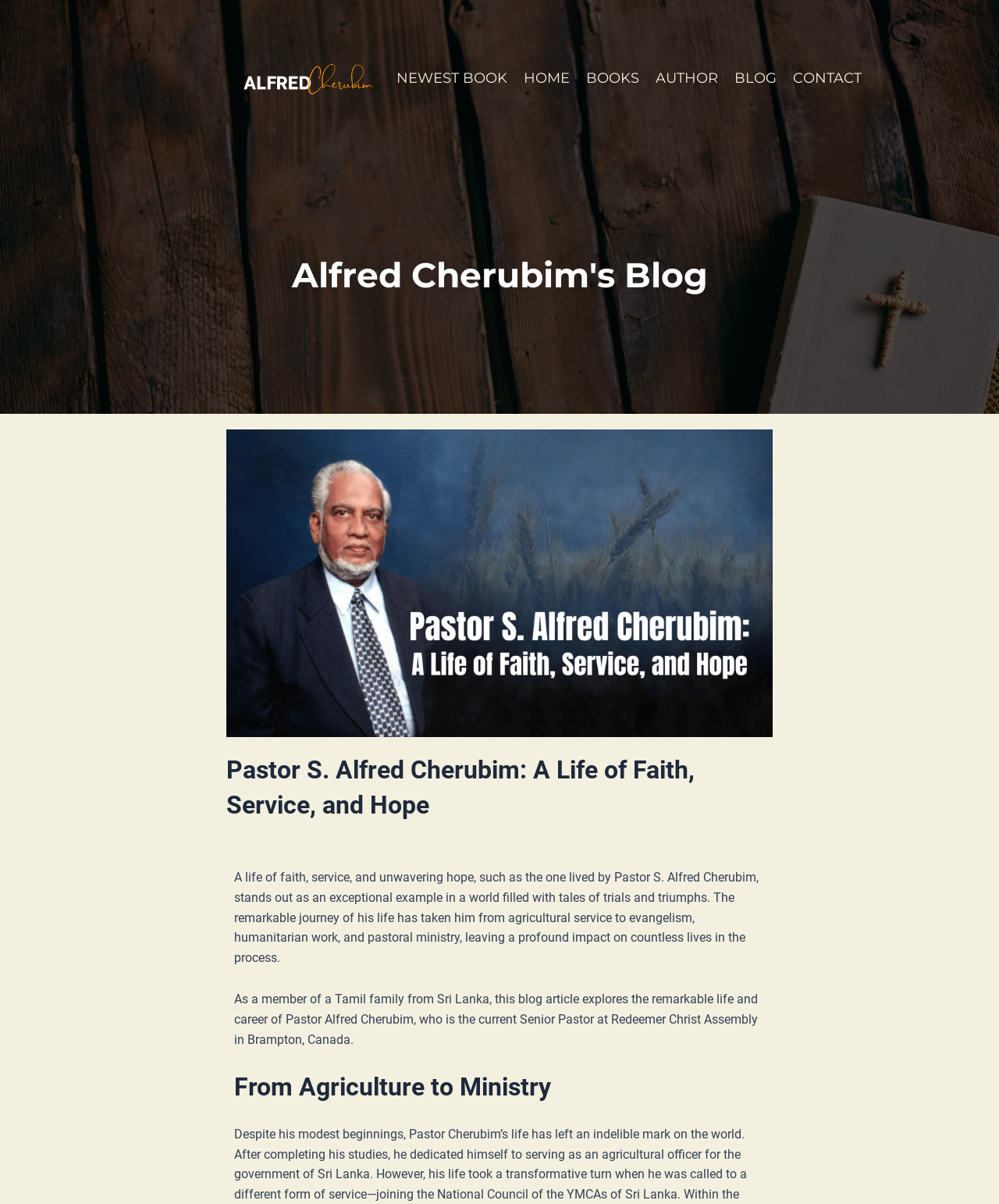Respond to the question below with a single word or phrase:
What is the current role of Pastor Alfred Cherubim?

Senior Pastor at Redeemer Christ Assembly